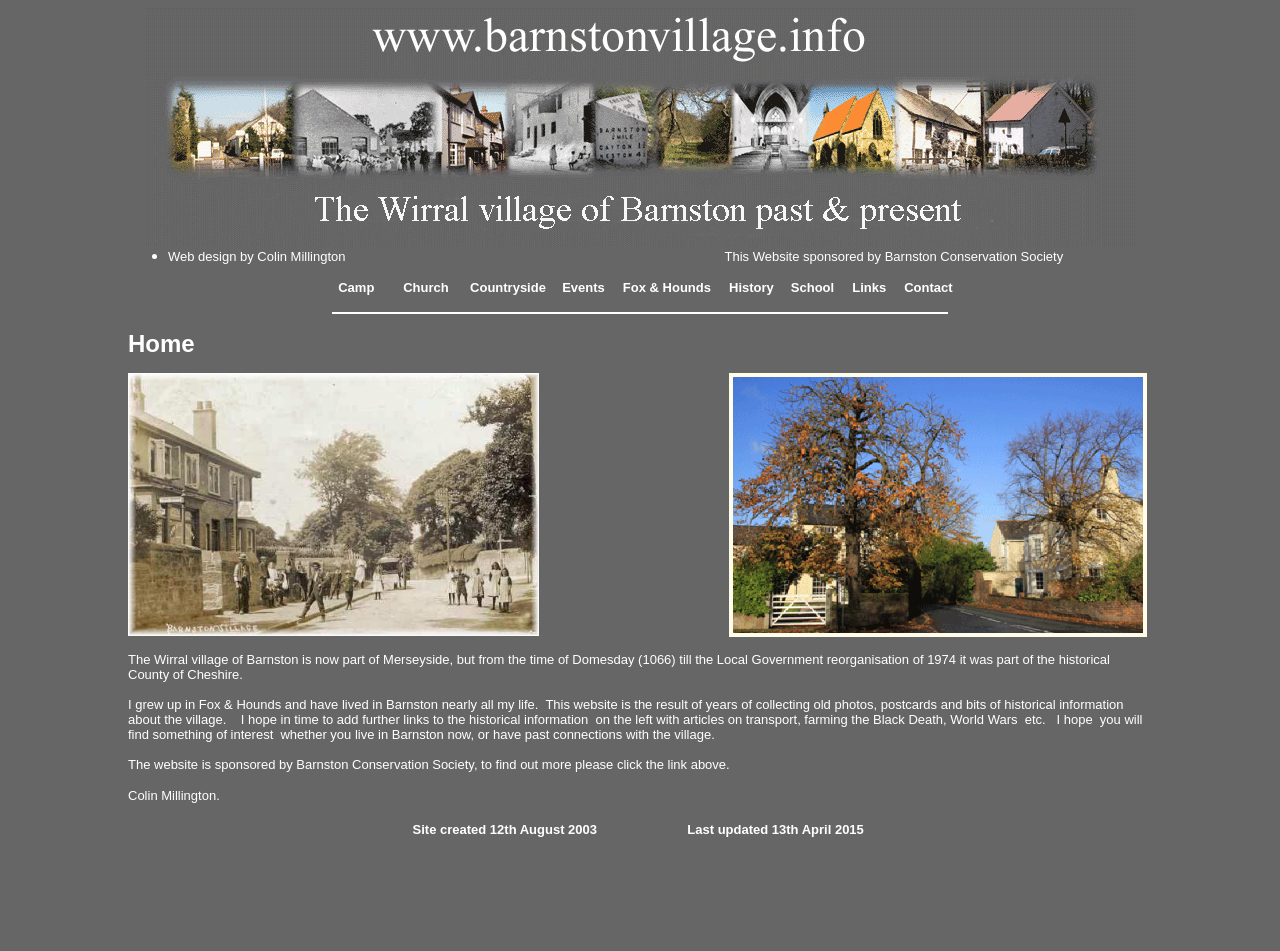Specify the bounding box coordinates of the area that needs to be clicked to achieve the following instruction: "Click the link to Camp".

[0.264, 0.294, 0.351, 0.31]